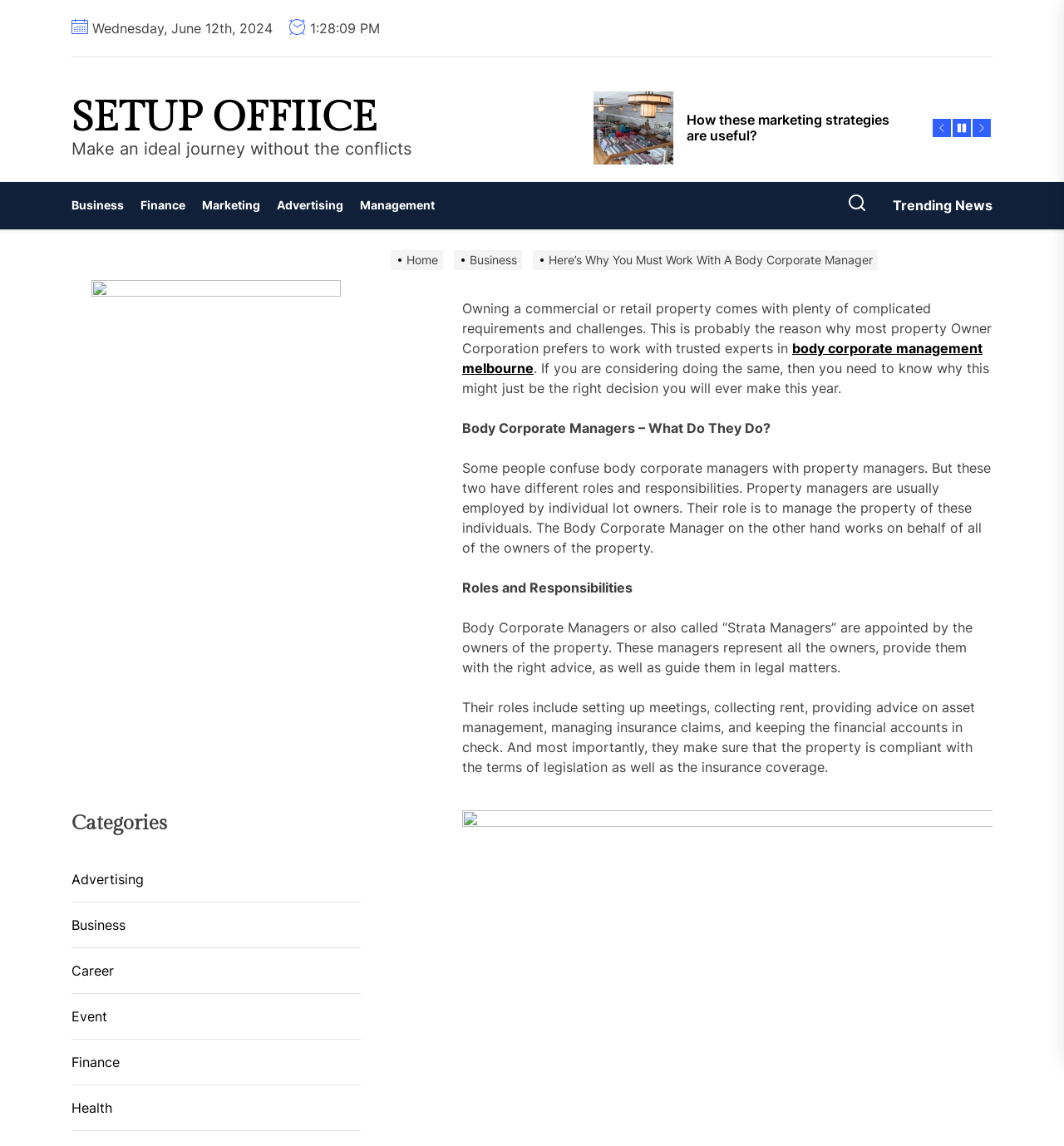Locate the bounding box coordinates of the region to be clicked to comply with the following instruction: "Click on the 'Trending News' button". The coordinates must be four float numbers between 0 and 1, in the form [left, top, right, bottom].

[0.825, 0.171, 0.933, 0.188]